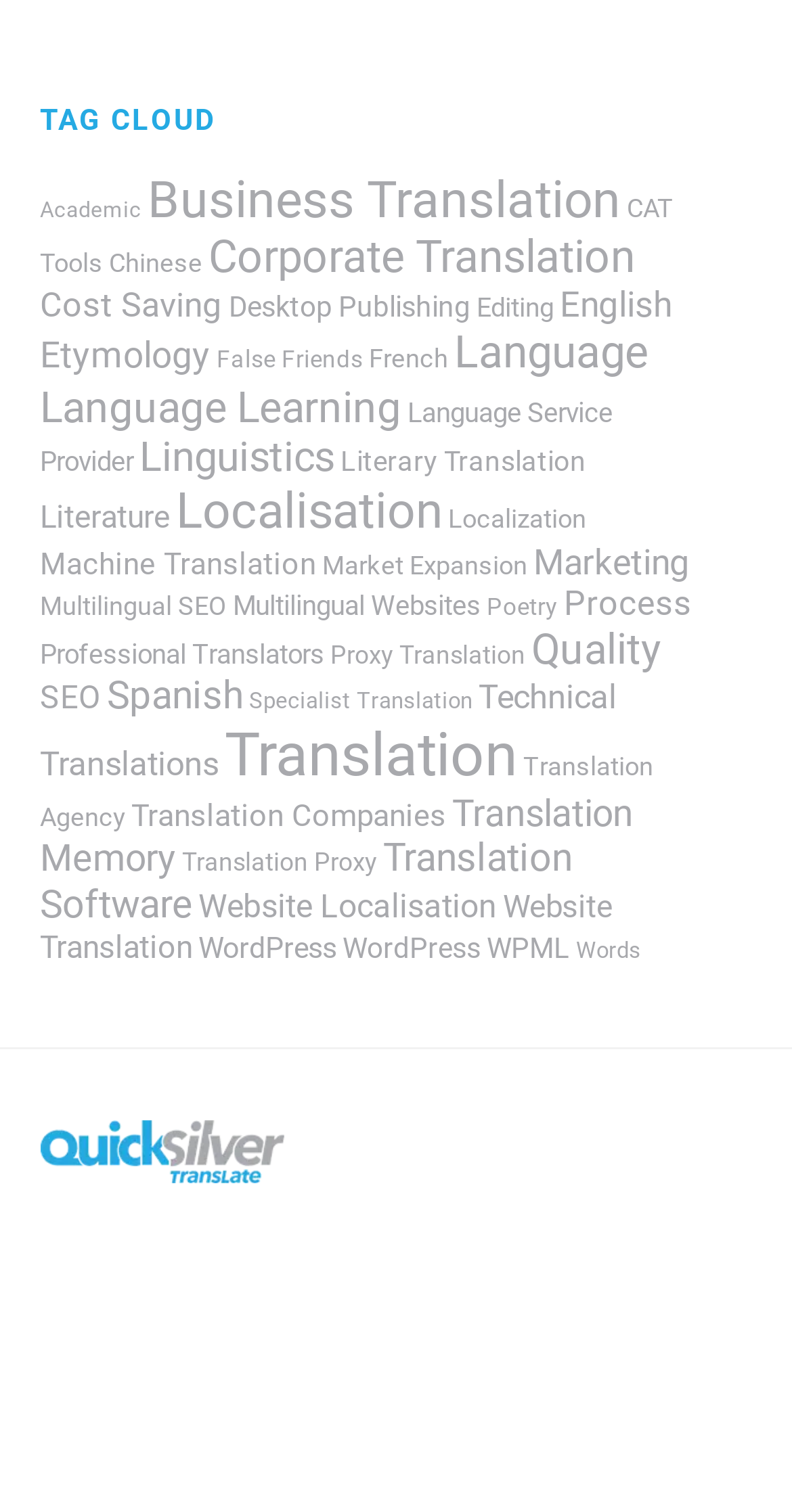Using the webpage screenshot, find the UI element described by title="Translation Agency | QuickSilver Translate". Provide the bounding box coordinates in the format (top-left x, top-left y, bottom-right x, bottom-right y), ensuring all values are floating point numbers between 0 and 1.

[0.05, 0.755, 0.358, 0.789]